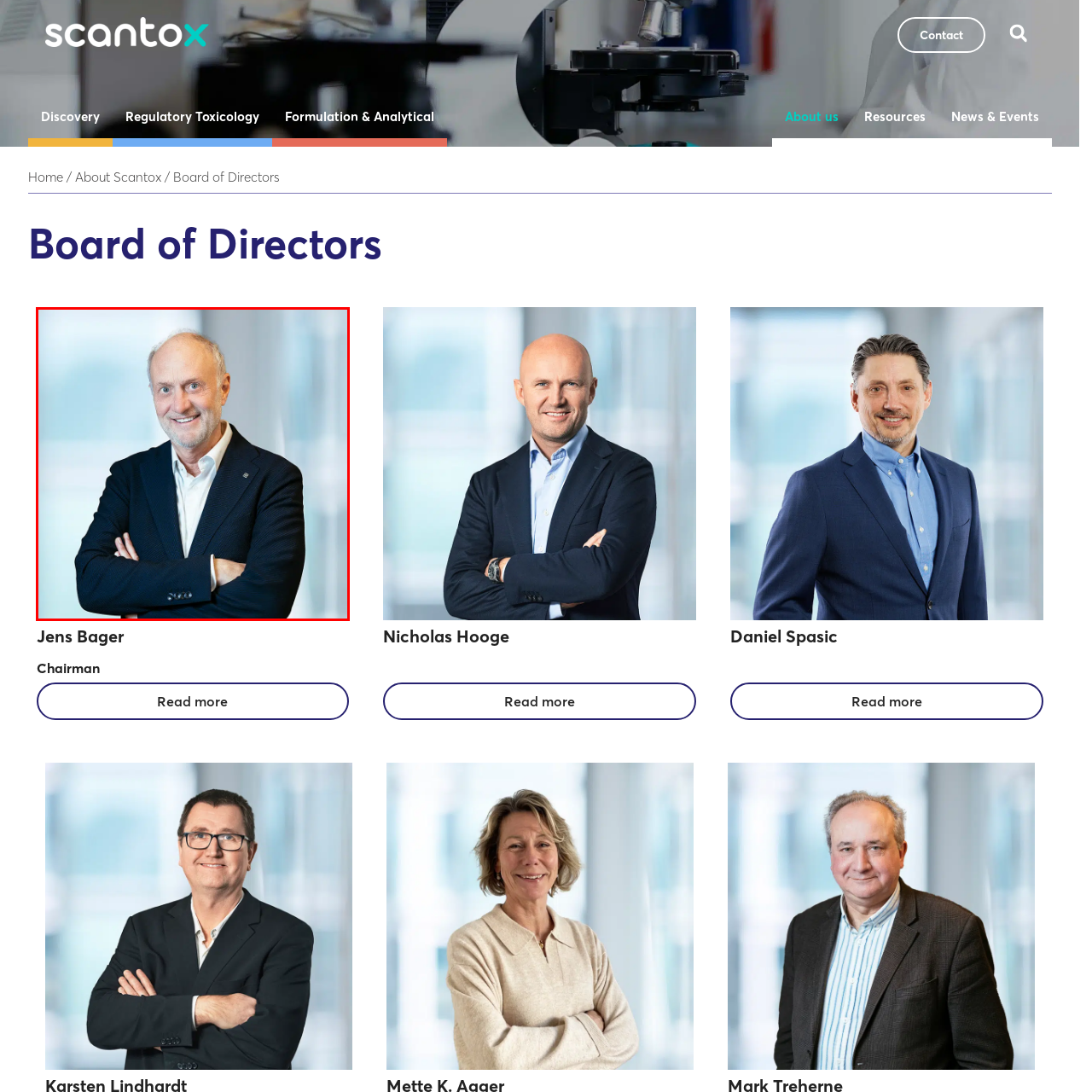What is Jens wearing?
Inspect the image surrounded by the red bounding box and answer the question using a single word or a short phrase.

Black blazer and light-colored shirt